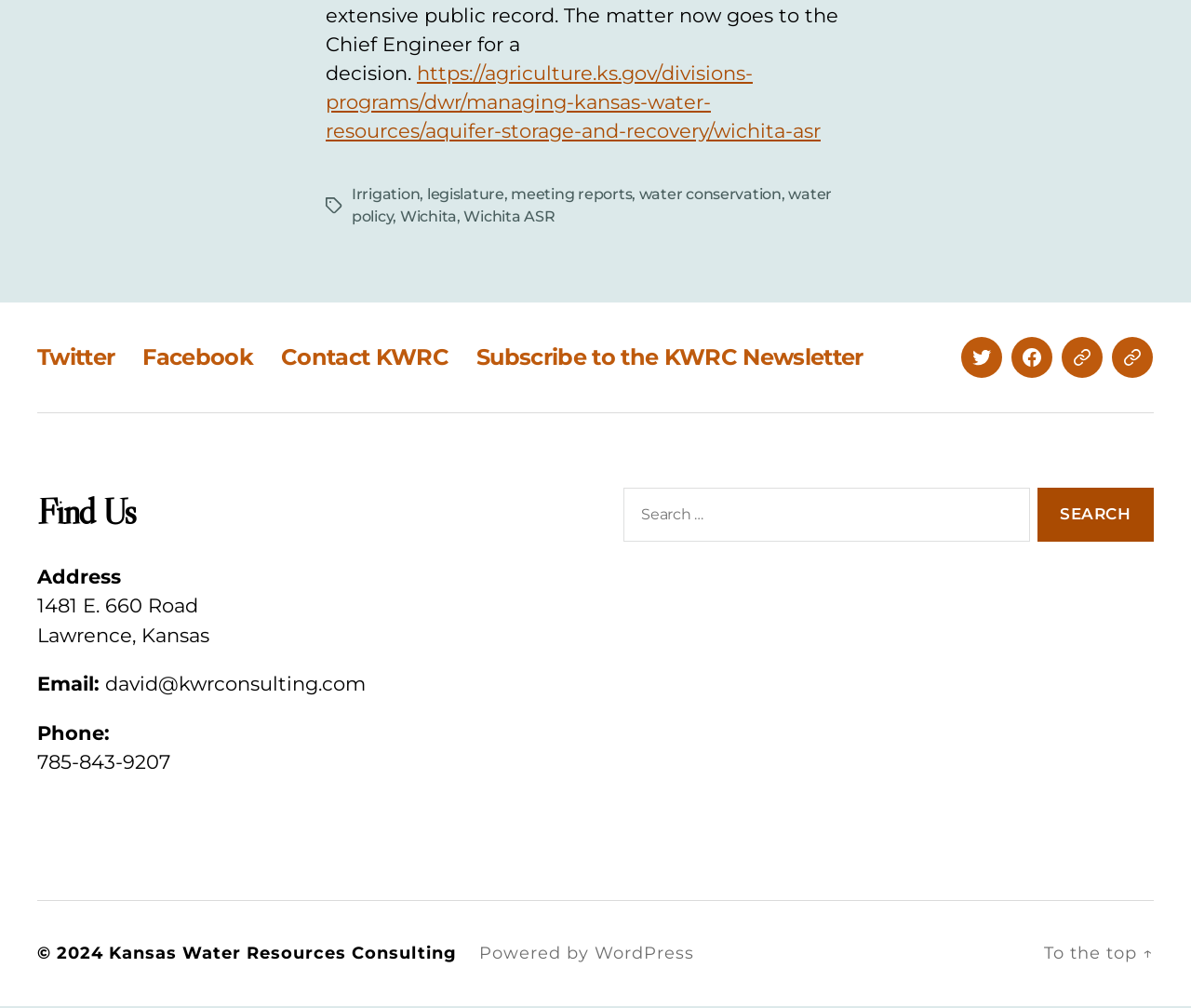Specify the bounding box coordinates of the area to click in order to follow the given instruction: "Go to the top of the page."

[0.877, 0.937, 0.969, 0.957]